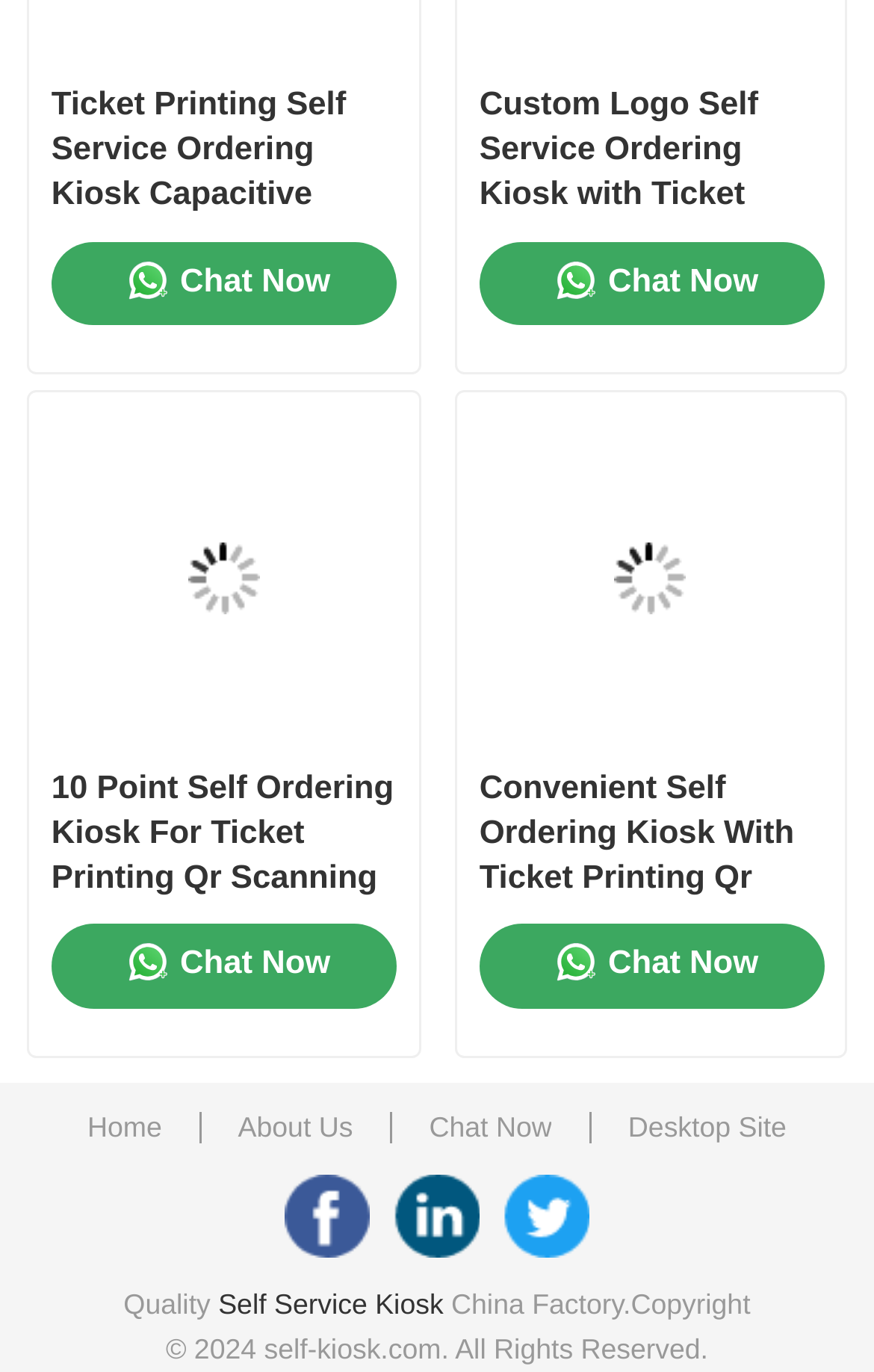How many main navigation links are at the top of the webpage? Please answer the question using a single word or phrase based on the image.

7